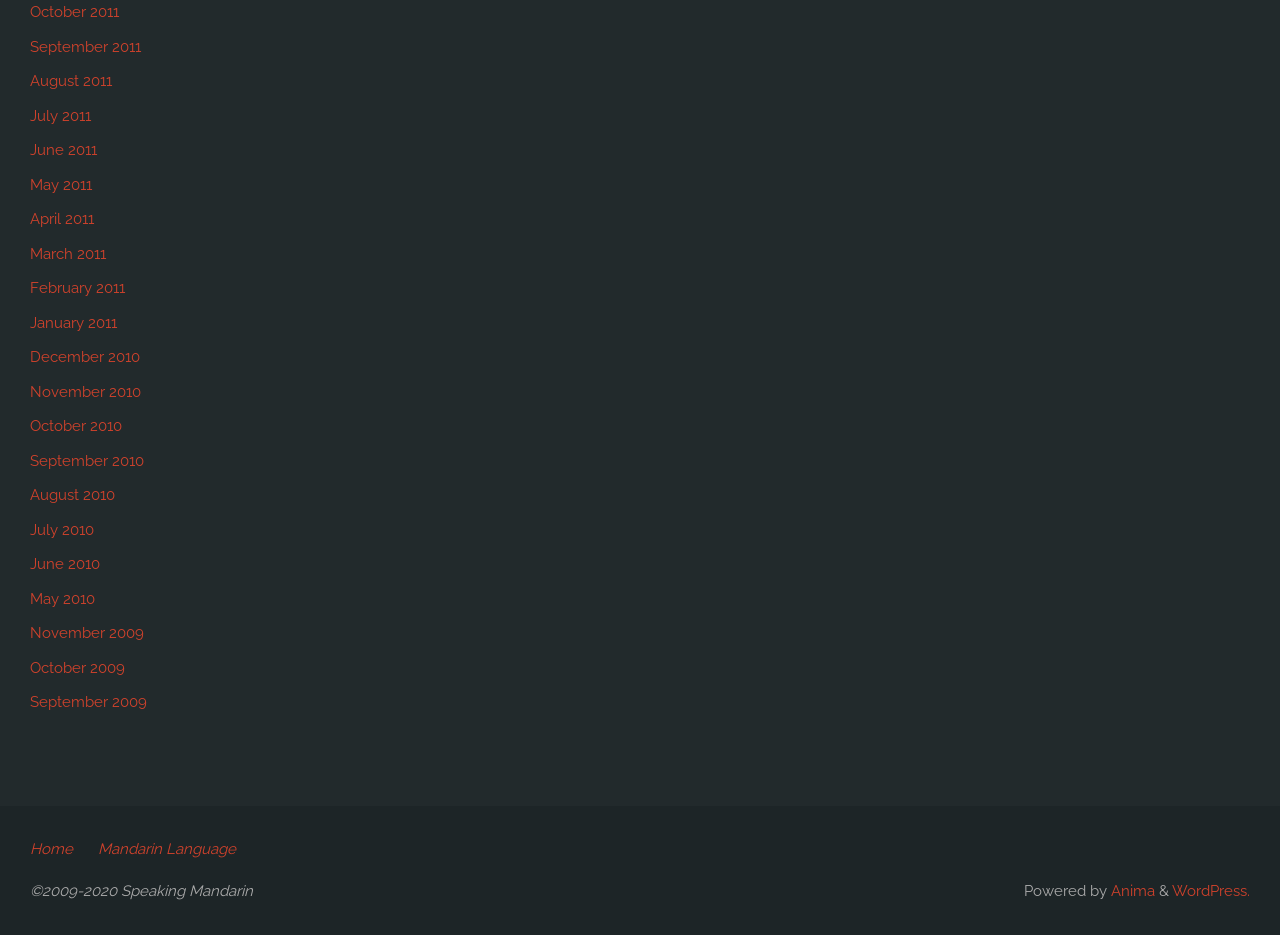Please identify the bounding box coordinates of where to click in order to follow the instruction: "go to October 2011".

[0.023, 0.003, 0.093, 0.022]